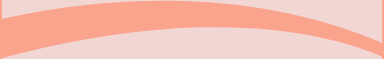What is being protected in São Tomé and Príncipe?
Please provide a single word or phrase as your answer based on the screenshot.

Unique seas and forests